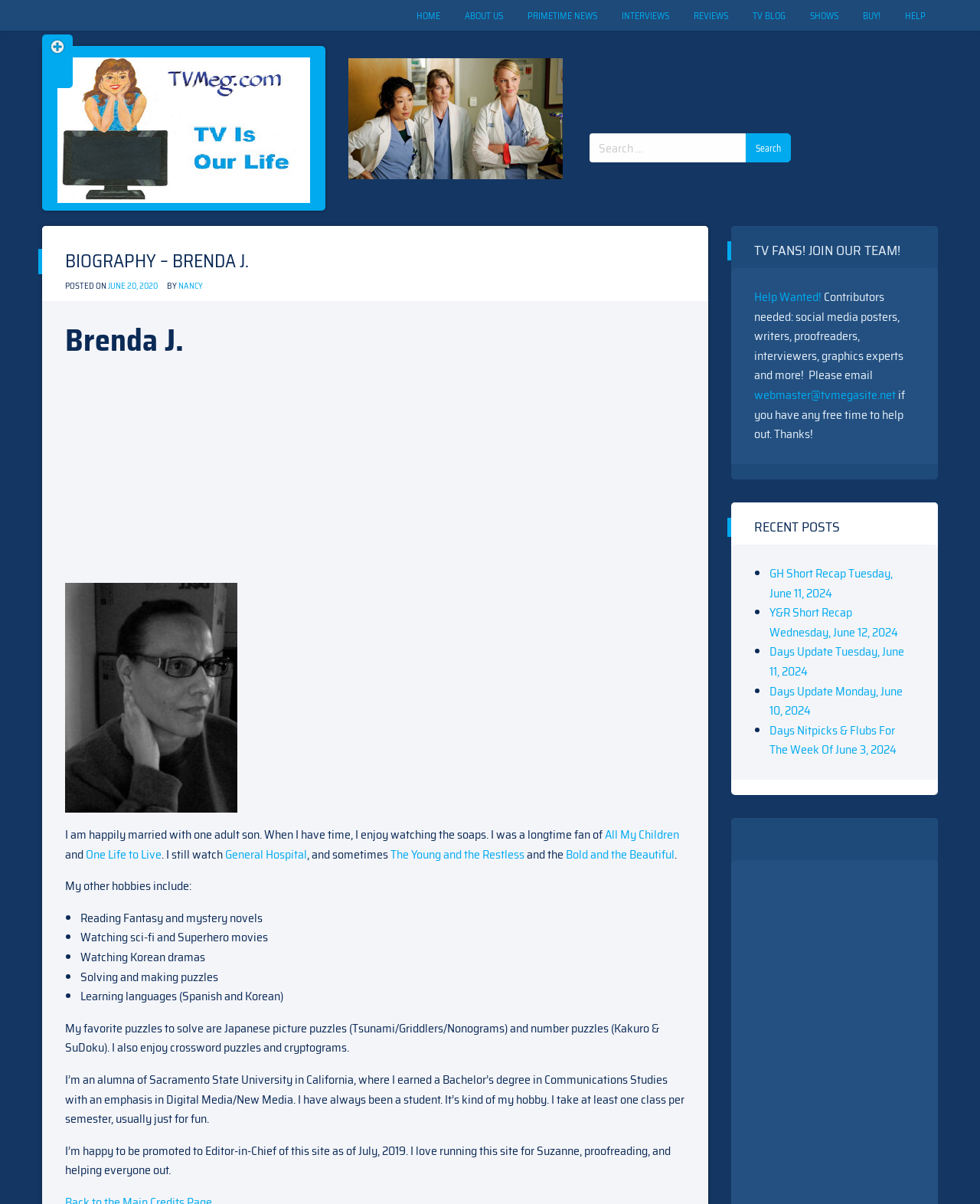Identify the bounding box coordinates of the clickable region necessary to fulfill the following instruction: "Check the recent posts". The bounding box coordinates should be four float numbers between 0 and 1, i.e., [left, top, right, bottom].

[0.742, 0.43, 0.953, 0.446]